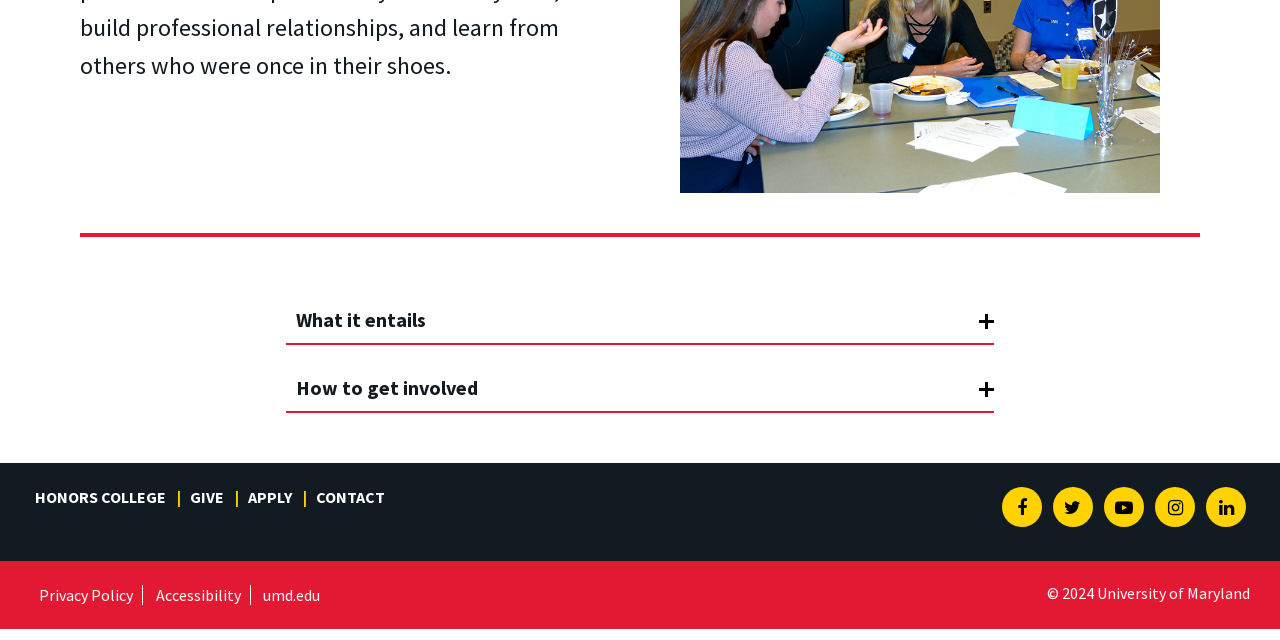Locate the UI element that matches the description Privacy Policy in the webpage screenshot. Return the bounding box coordinates in the format (top-left x, top-left y, bottom-right x, bottom-right y), with values ranging from 0 to 1.

[0.023, 0.913, 0.112, 0.945]